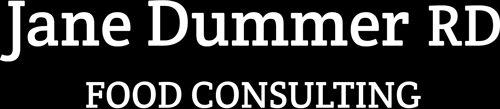Provide a thorough description of the image presented.

The image features the name "Jane Dummer RD" prominently displayed in a stylish, bold font, signifying her identity as a registered dietitian. Beneath her name, the phrase "FOOD CONSULTING" is showcased, suggesting her professional focus on dietary guidance and food-related services. This captivating design reflects her expertise in the field of nutrition and conveys a sense of professionalism and authority, making it an ideal representation for her consulting brand.